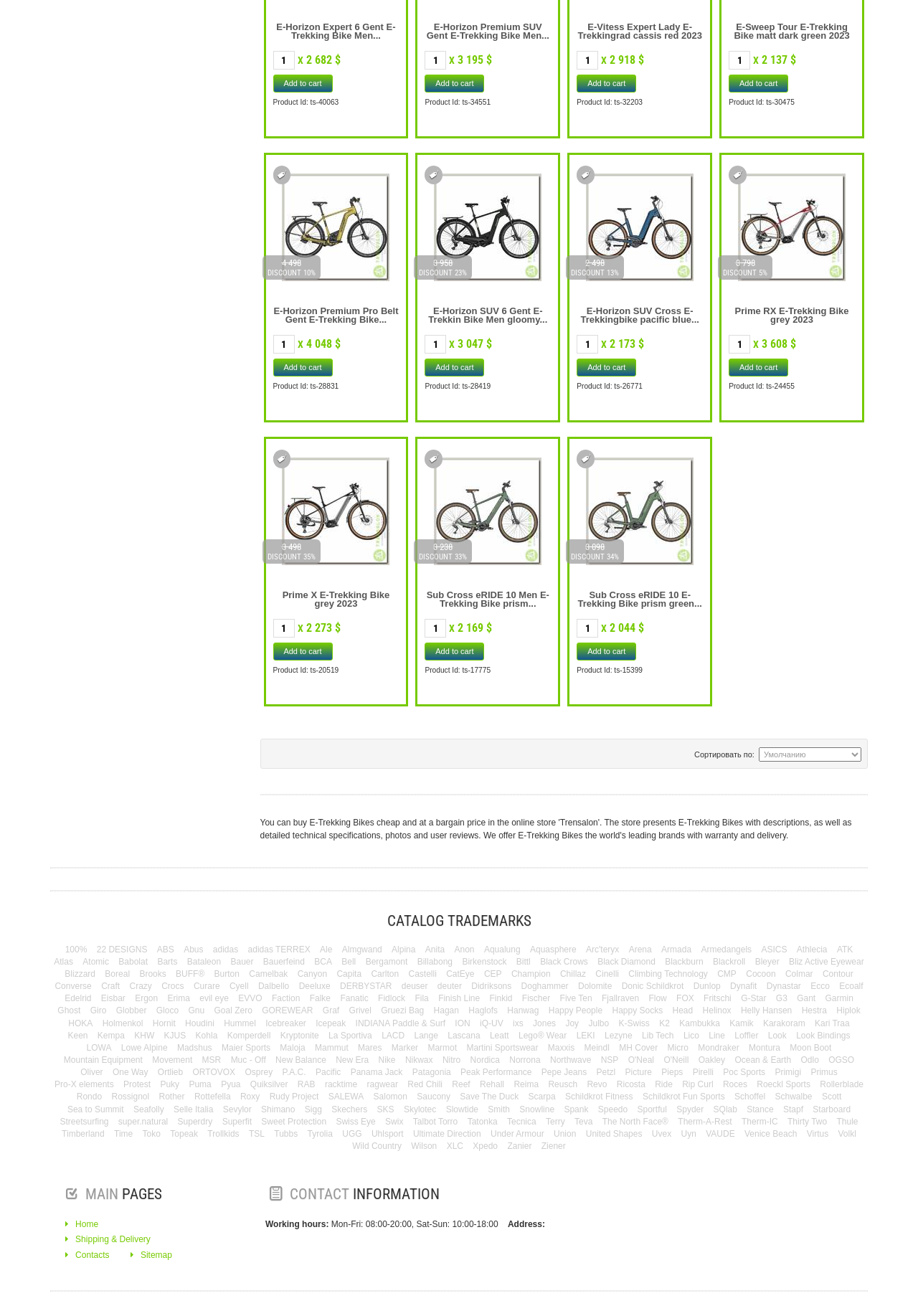Reply to the question with a single word or phrase:
How many 'Add to cart' buttons are there on this webpage?

5